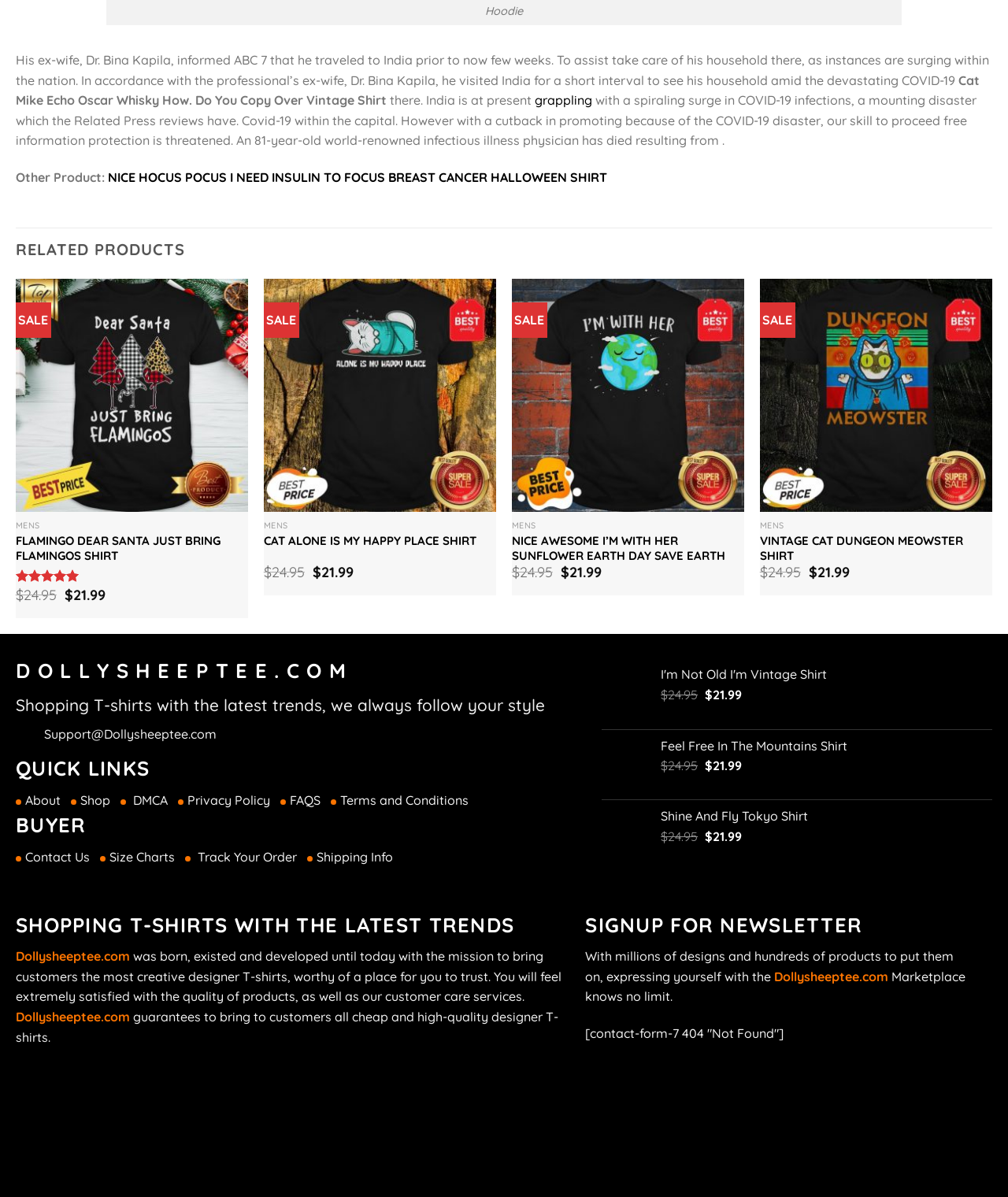What is the contact email address listed?
Please ensure your answer to the question is detailed and covers all necessary aspects.

I found the contact email address listed at the bottom of the webpage, which is Support@Dollysheeptee.com.